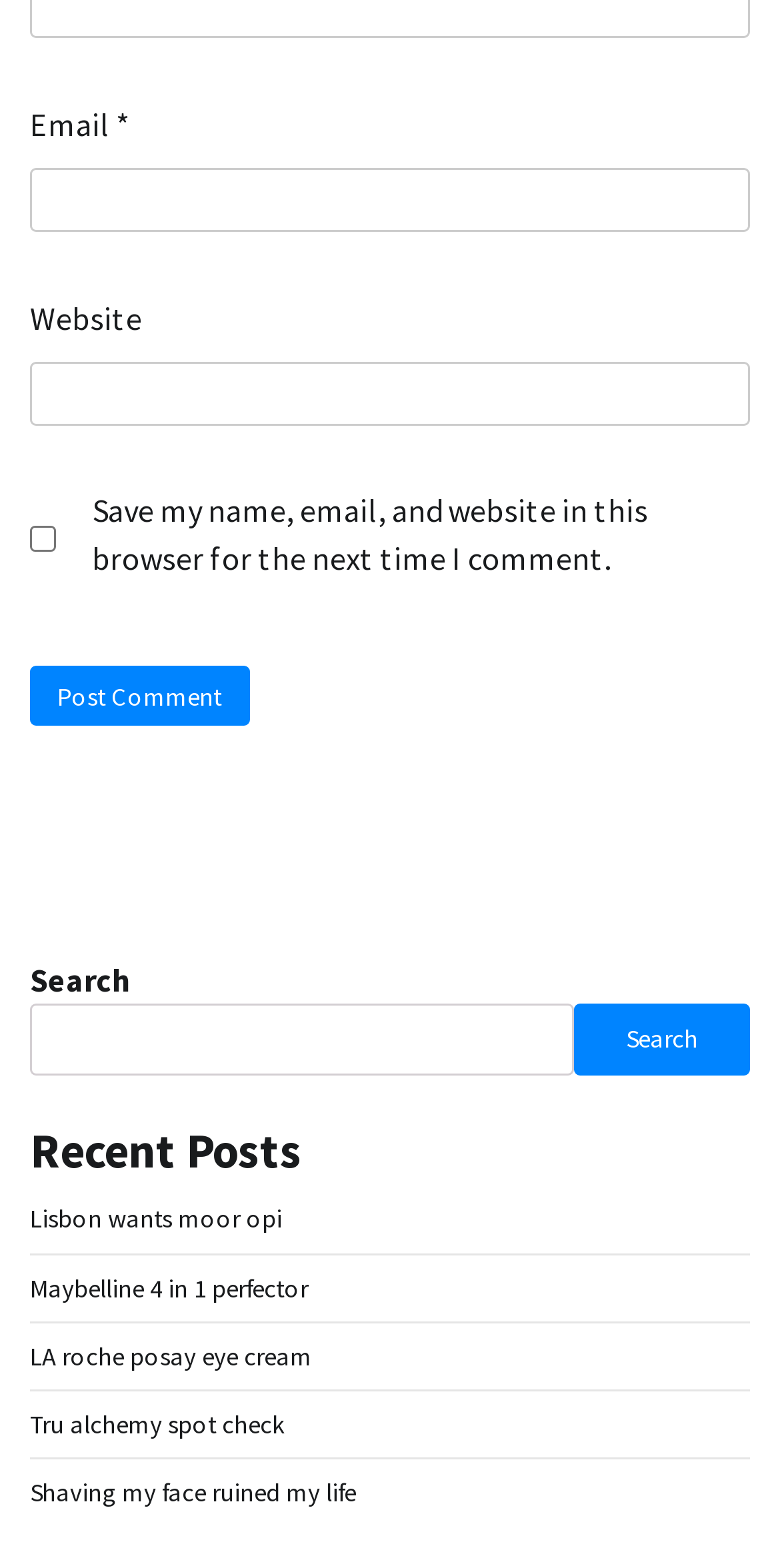How many recent posts are listed? Based on the image, give a response in one word or a short phrase.

5